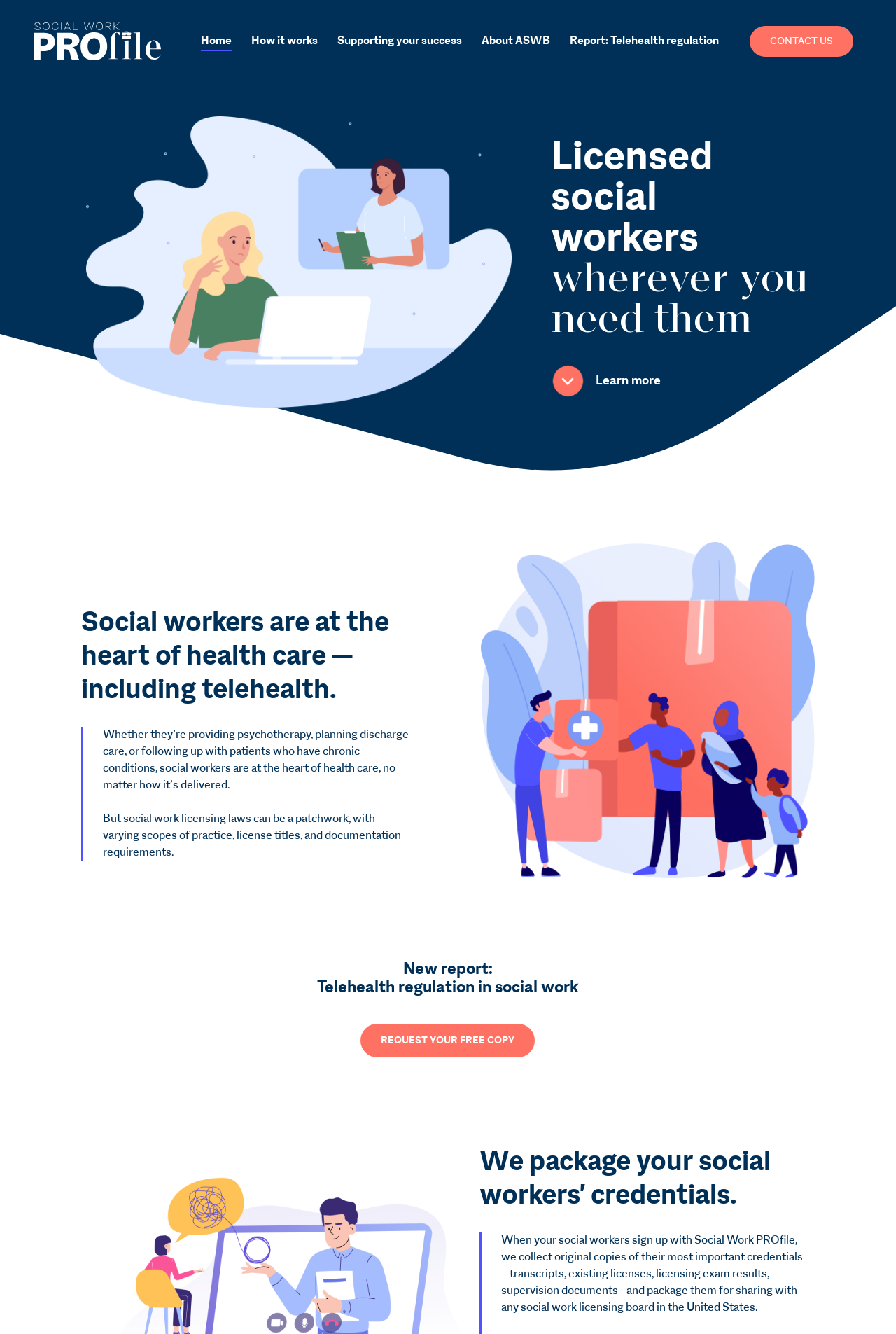Carefully observe the image and respond to the question with a detailed answer:
What is the role of social workers in healthcare?

According to the webpage, social workers are at the heart of healthcare, whether they're providing psychotherapy, planning discharge care, or following up with patients who have chronic conditions. This is stated in the paragraph that starts with 'Social workers are at the heart of health care — including telehealth.'